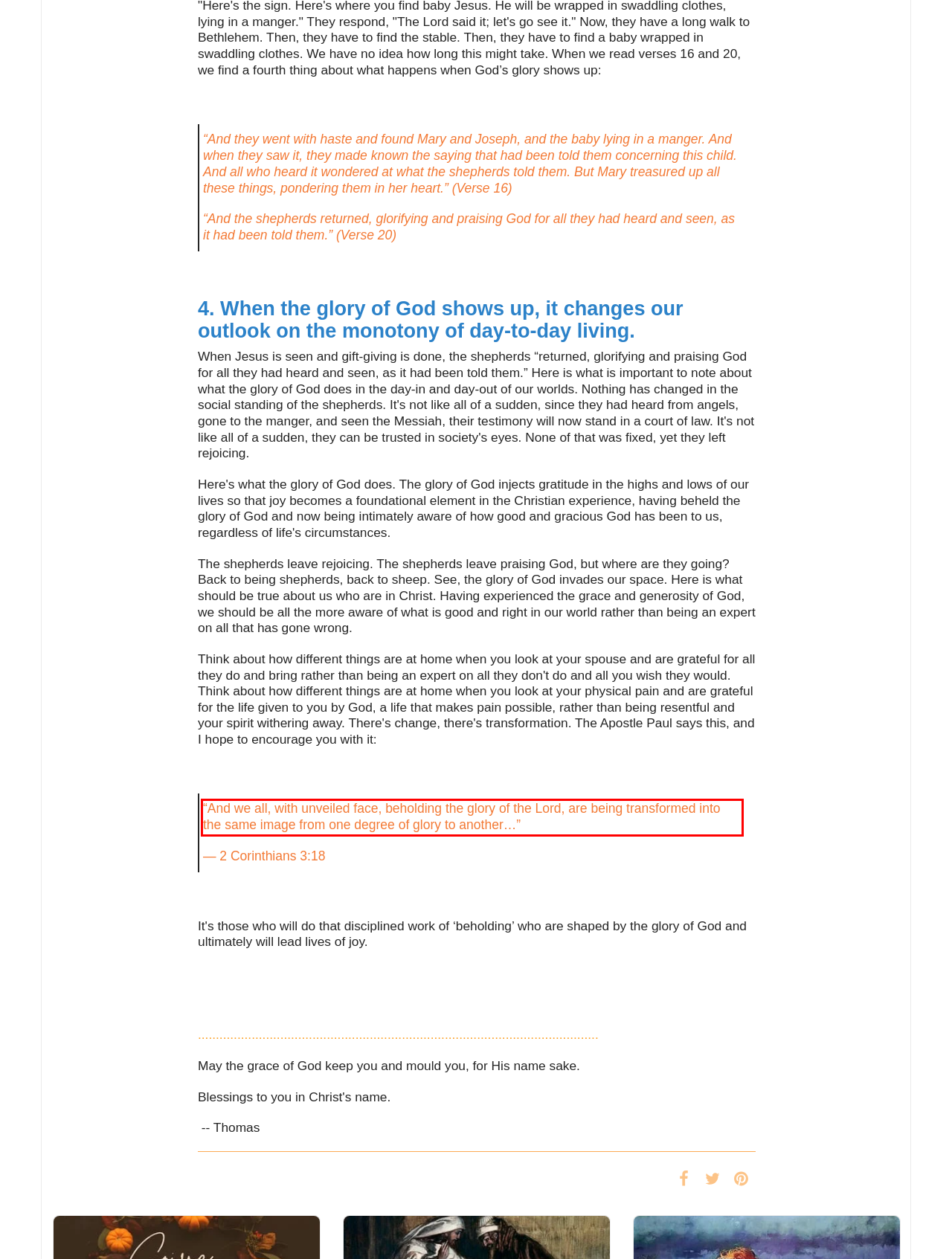Please extract the text content within the red bounding box on the webpage screenshot using OCR.

“And we all, with unveiled face, beholding the glory of the Lord, are being transformed into the same image from one degree of glory to another…”